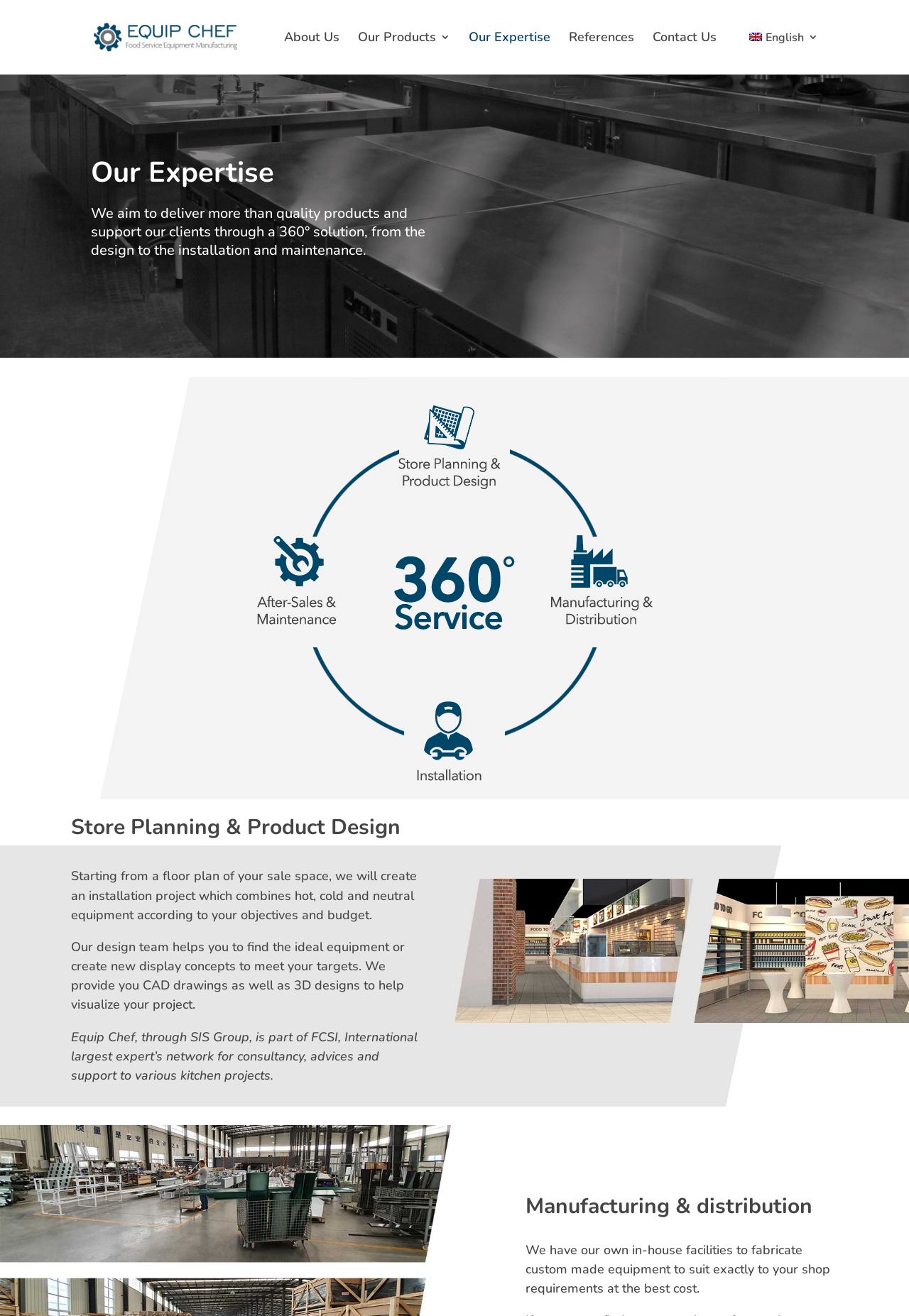Extract the bounding box coordinates for the described element: "English". The coordinates should be represented as four float numbers between 0 and 1: [left, top, right, bottom].

[0.824, 0.024, 0.9, 0.043]